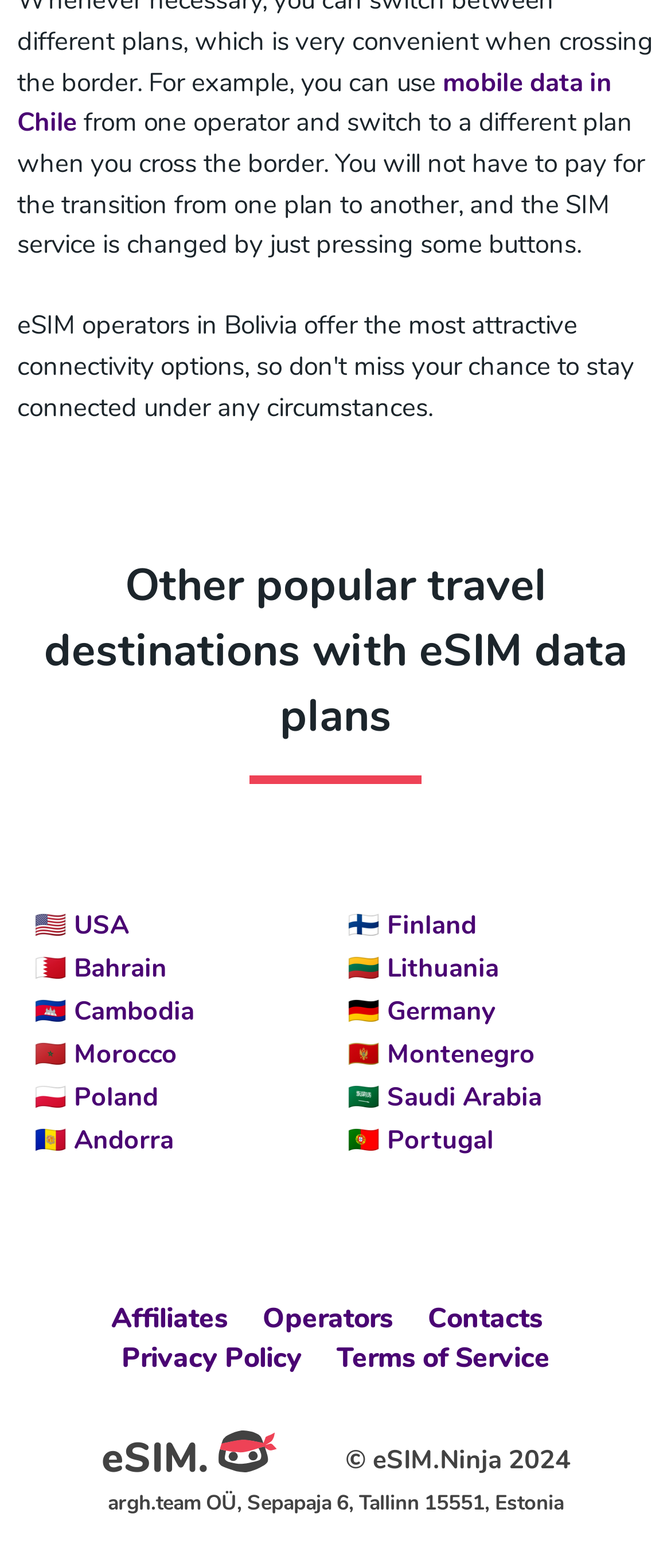Show me the bounding box coordinates of the clickable region to achieve the task as per the instruction: "Go to the Affiliates page".

[0.165, 0.814, 0.365, 0.867]